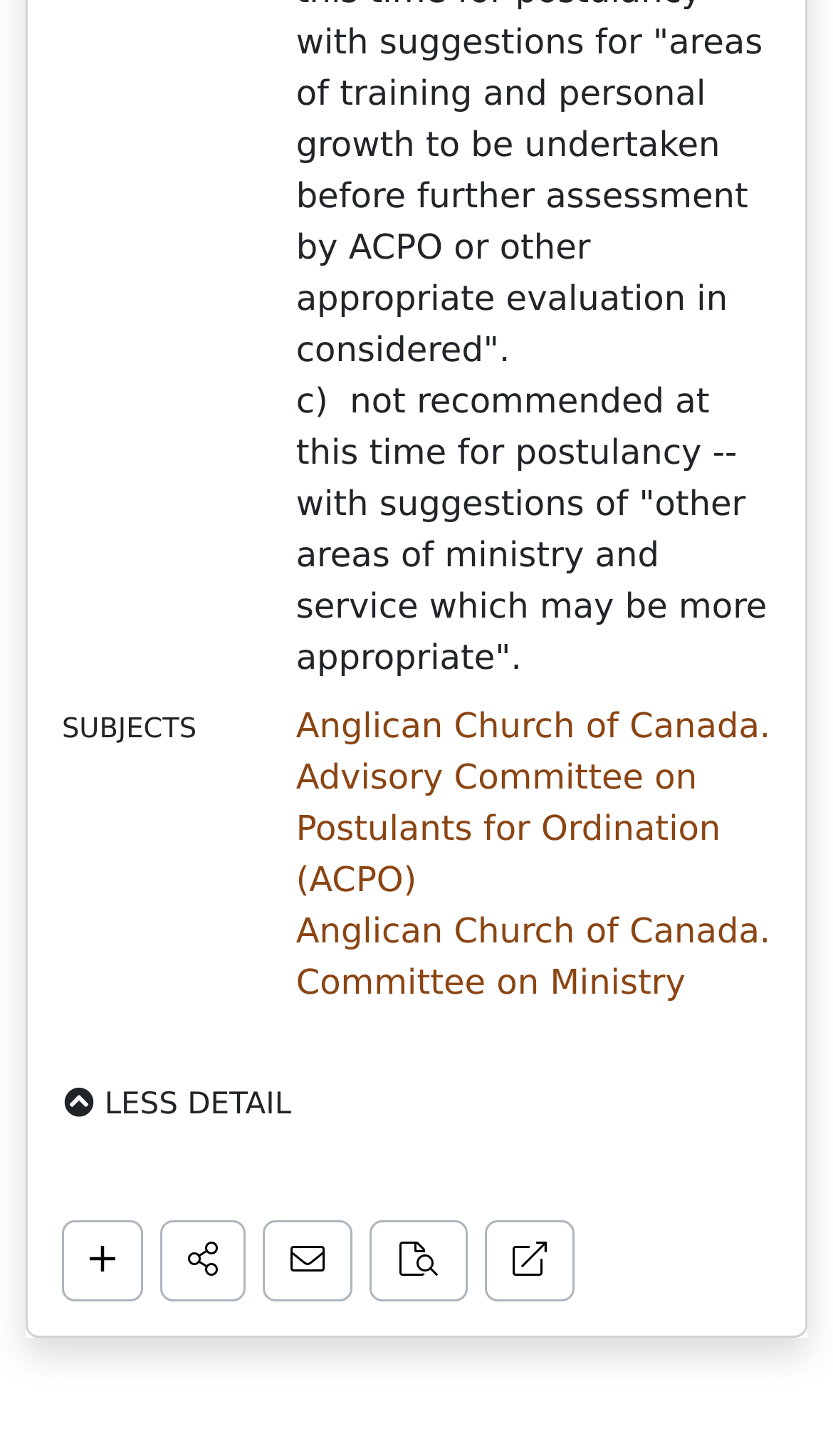Provide a one-word or short-phrase answer to the question:
How many description list details are there?

3